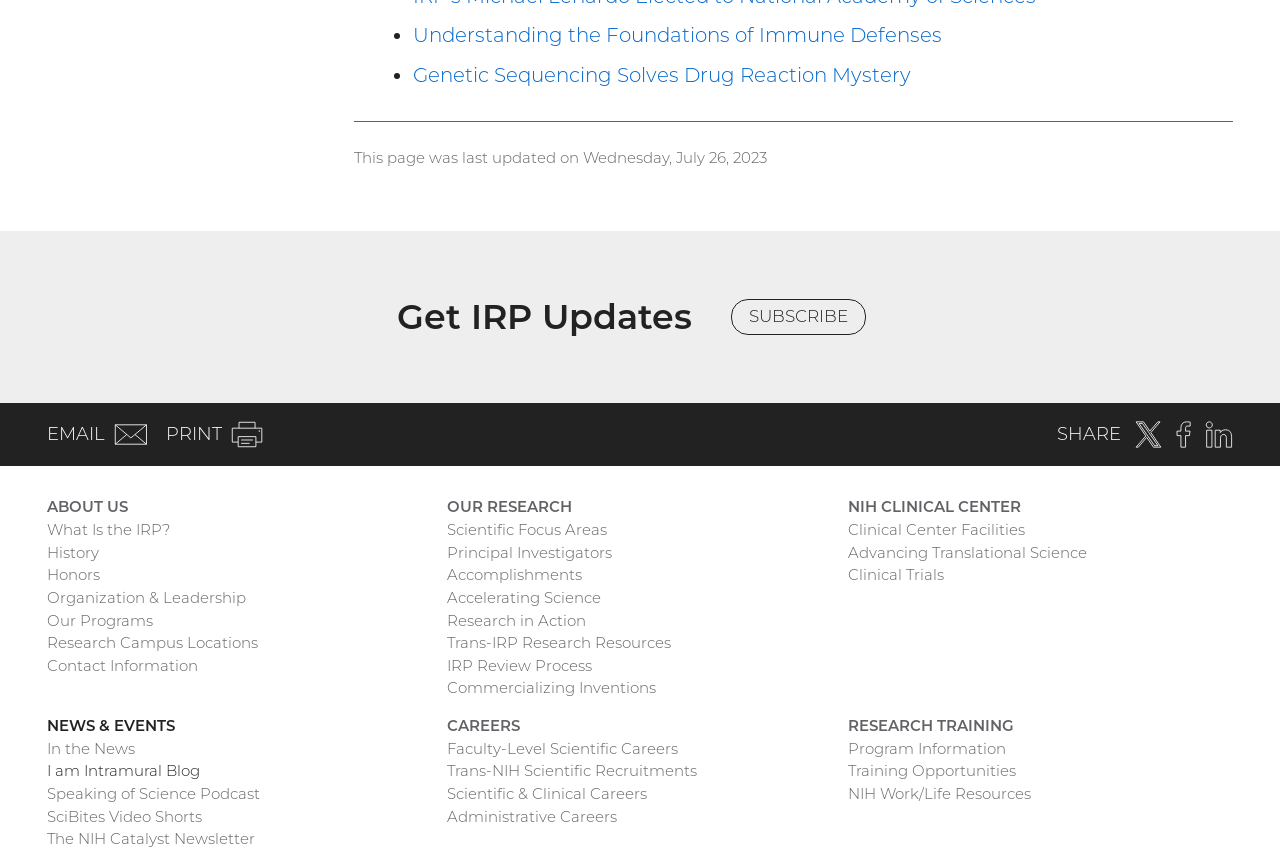Respond to the following query with just one word or a short phrase: 
What is the main navigation category that includes 'What Is the IRP?' and 'History'?

ABOUT US